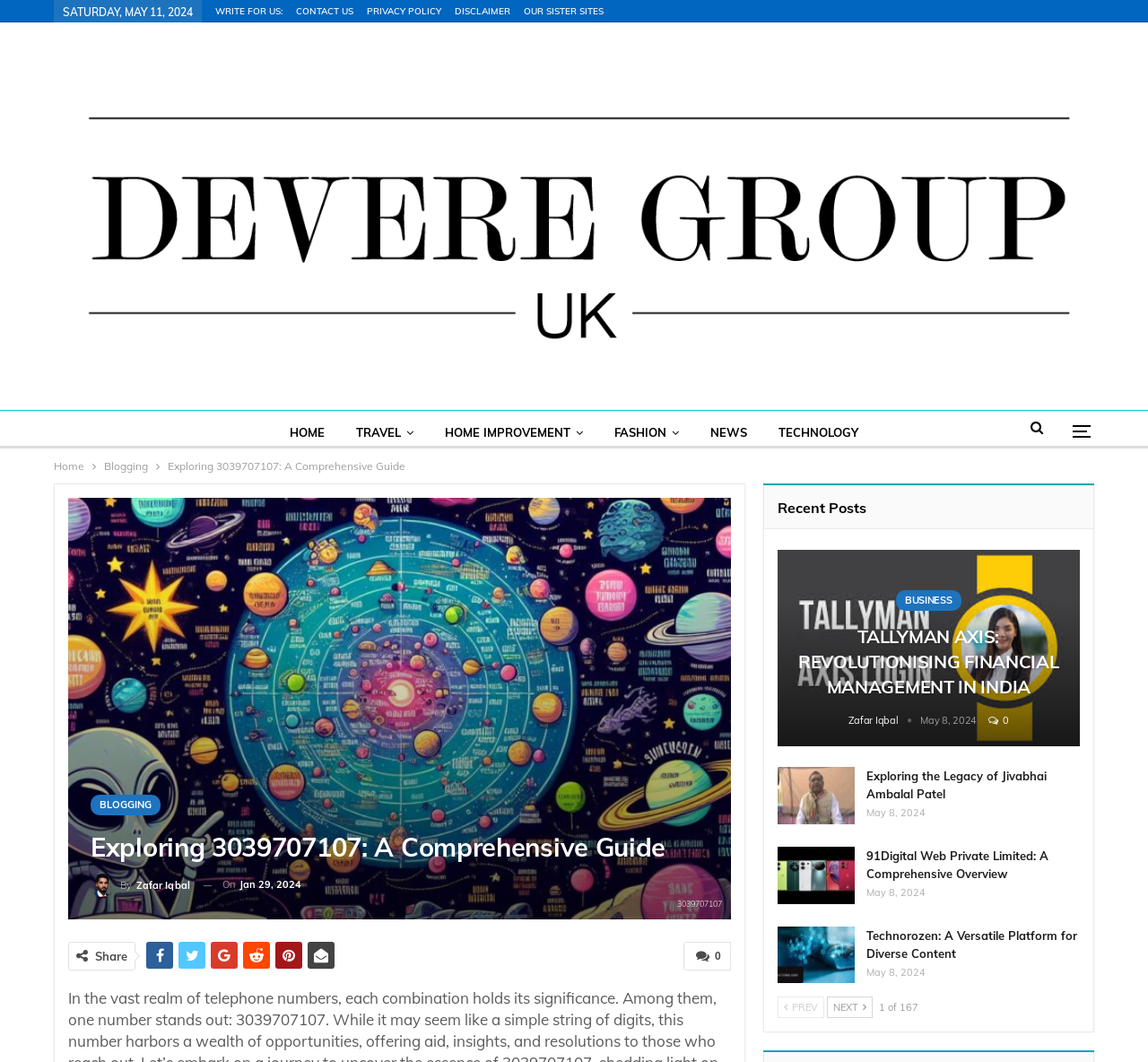Show the bounding box coordinates for the element that needs to be clicked to execute the following instruction: "Click on 'WRITE FOR US:'". Provide the coordinates in the form of four float numbers between 0 and 1, i.e., [left, top, right, bottom].

[0.188, 0.005, 0.246, 0.016]